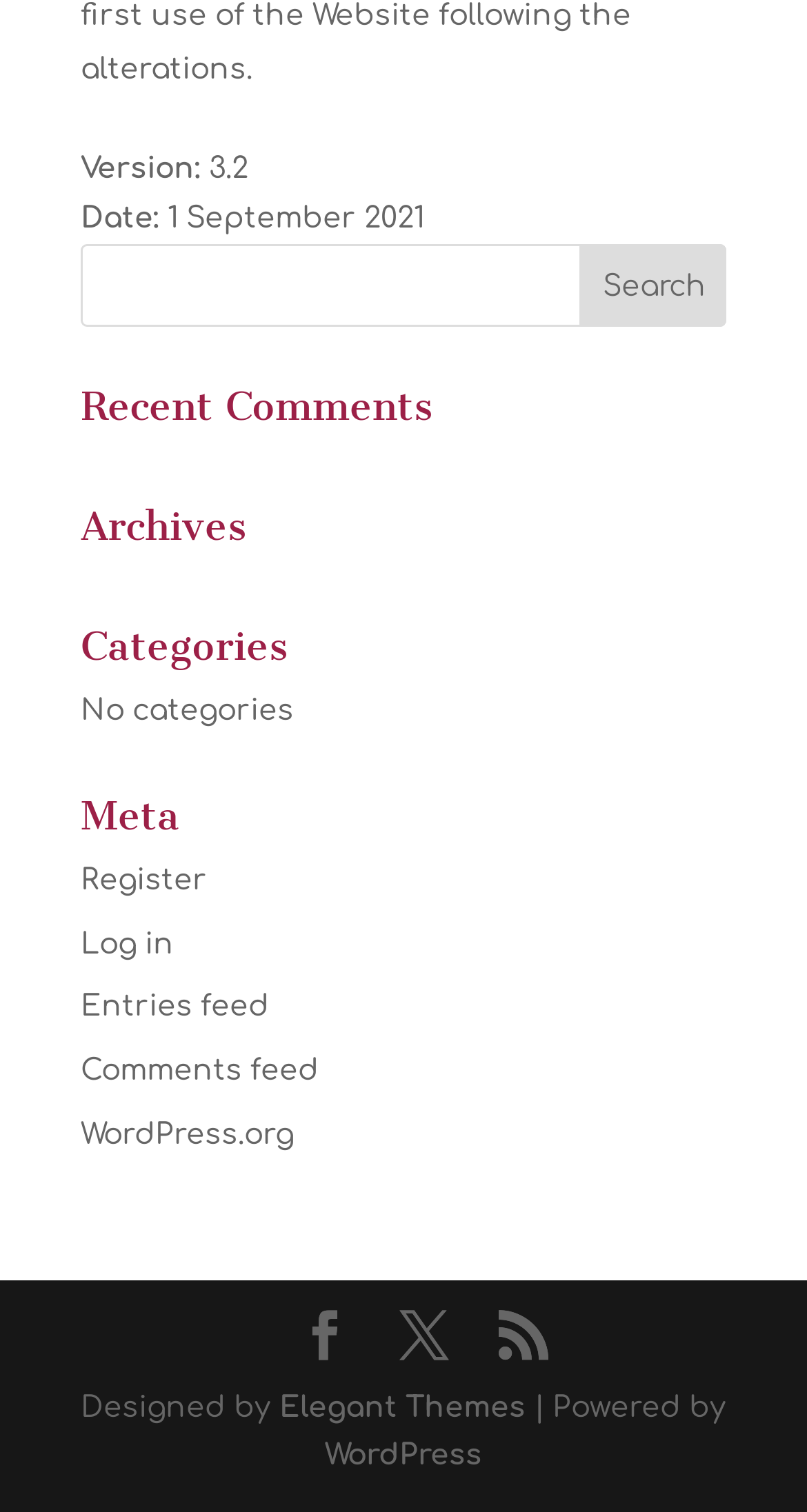Please specify the bounding box coordinates of the clickable region to carry out the following instruction: "View recent comments". The coordinates should be four float numbers between 0 and 1, in the format [left, top, right, bottom].

[0.1, 0.257, 0.9, 0.296]